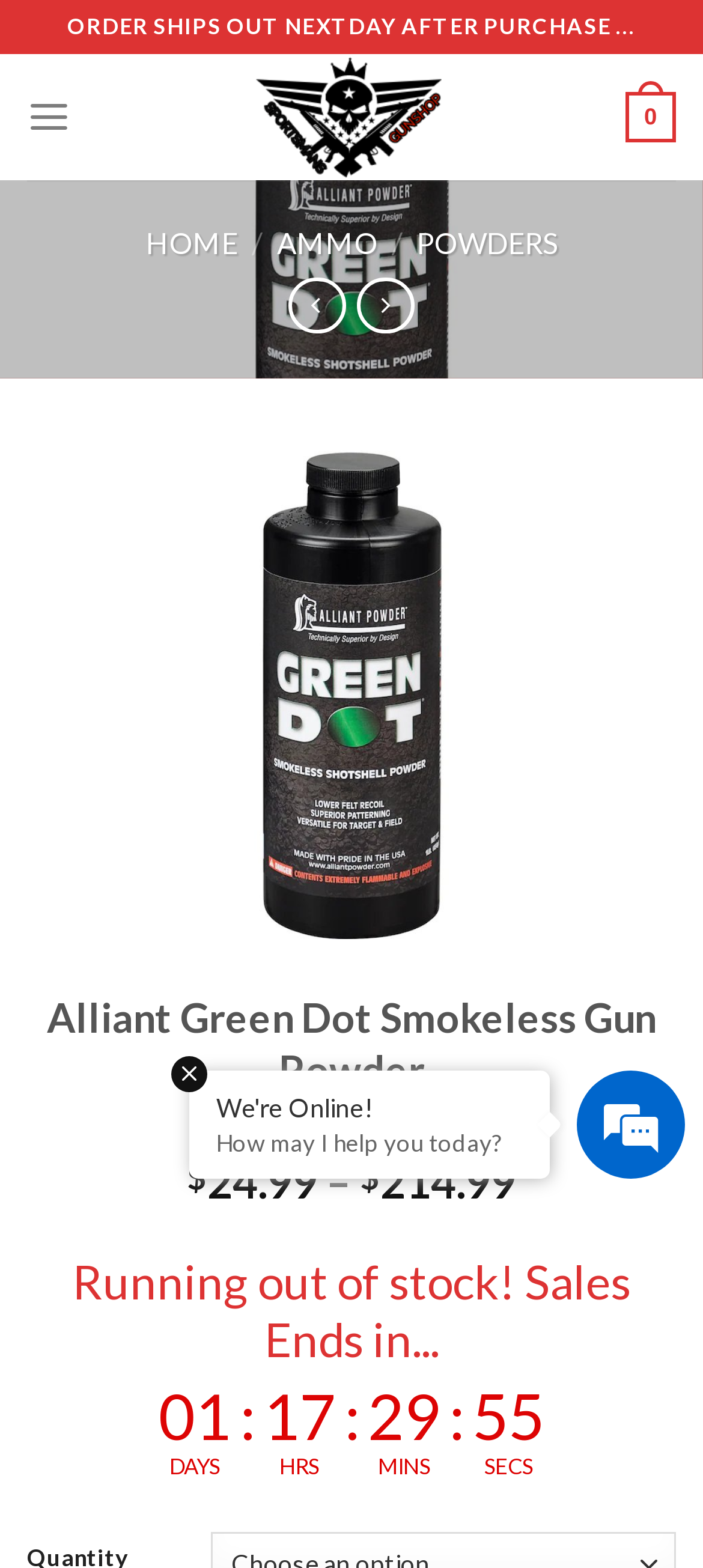Locate the headline of the webpage and generate its content.

Alliant Green Dot Smokeless Gun Powder